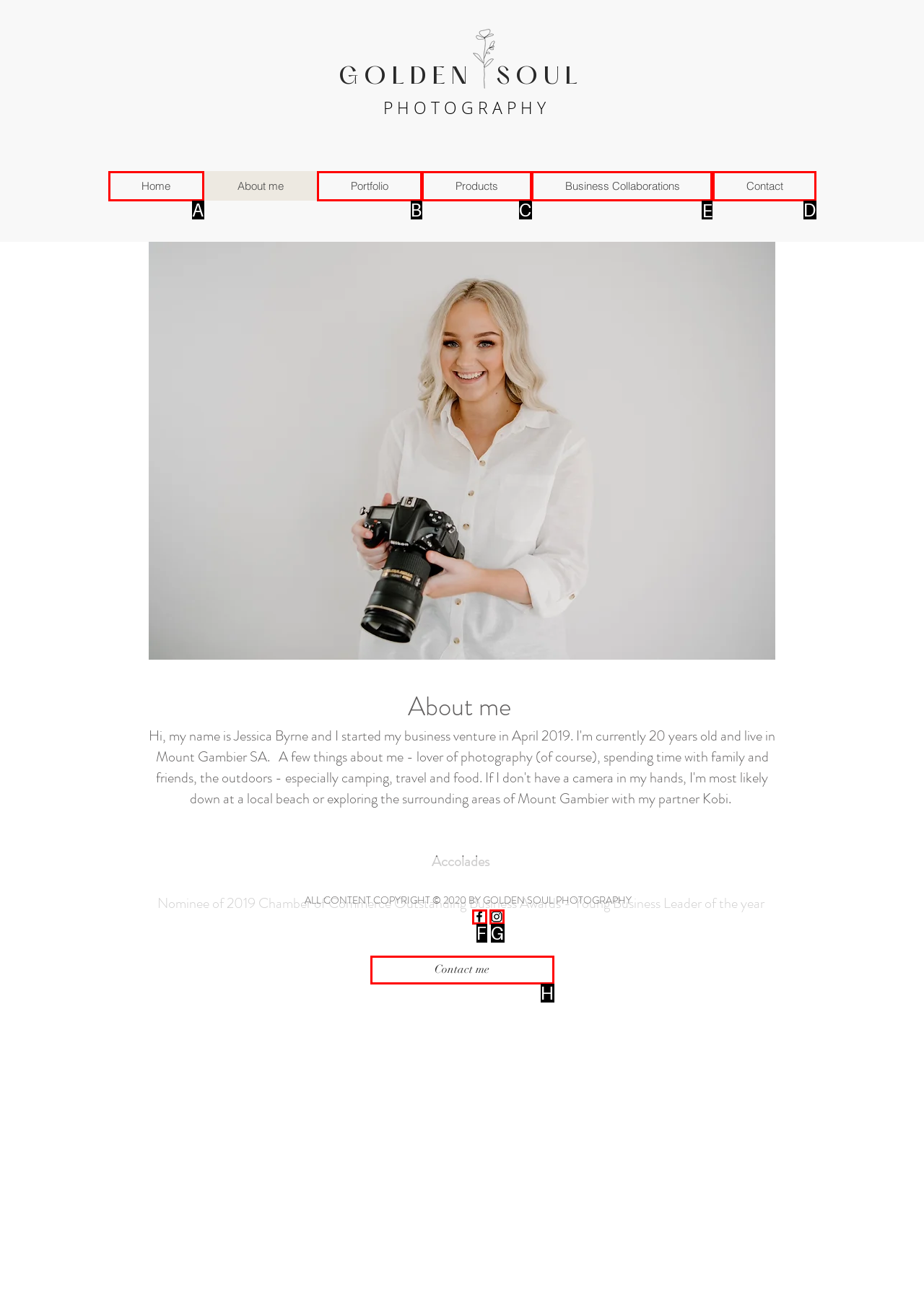From the given options, tell me which letter should be clicked to complete this task: Check the Business Collaborations page
Answer with the letter only.

E